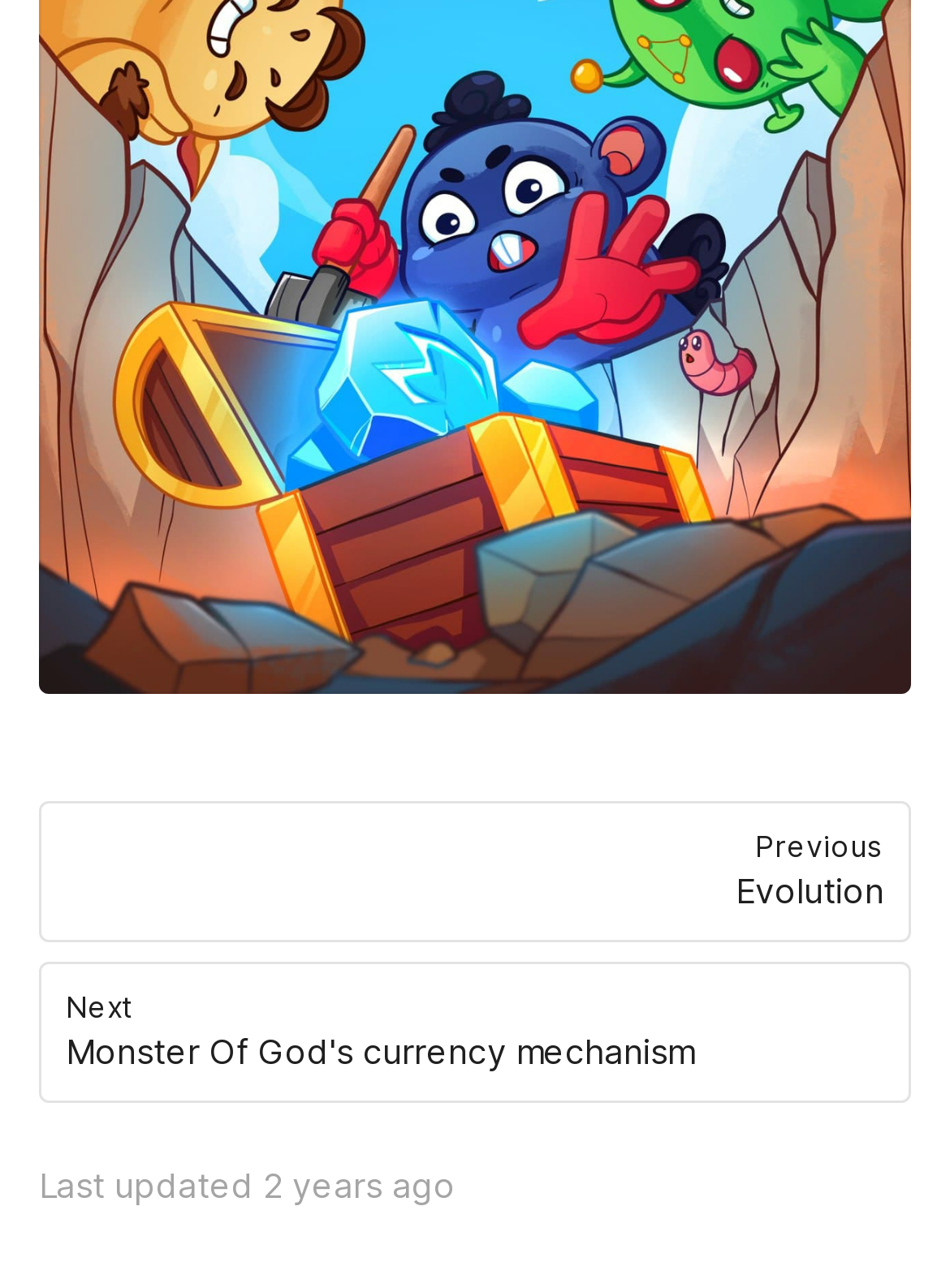Find and provide the bounding box coordinates for the UI element described here: "NextMonster Of God's currency mechanism". The coordinates should be given as four float numbers between 0 and 1: [left, top, right, bottom].

[0.041, 0.746, 0.959, 0.856]